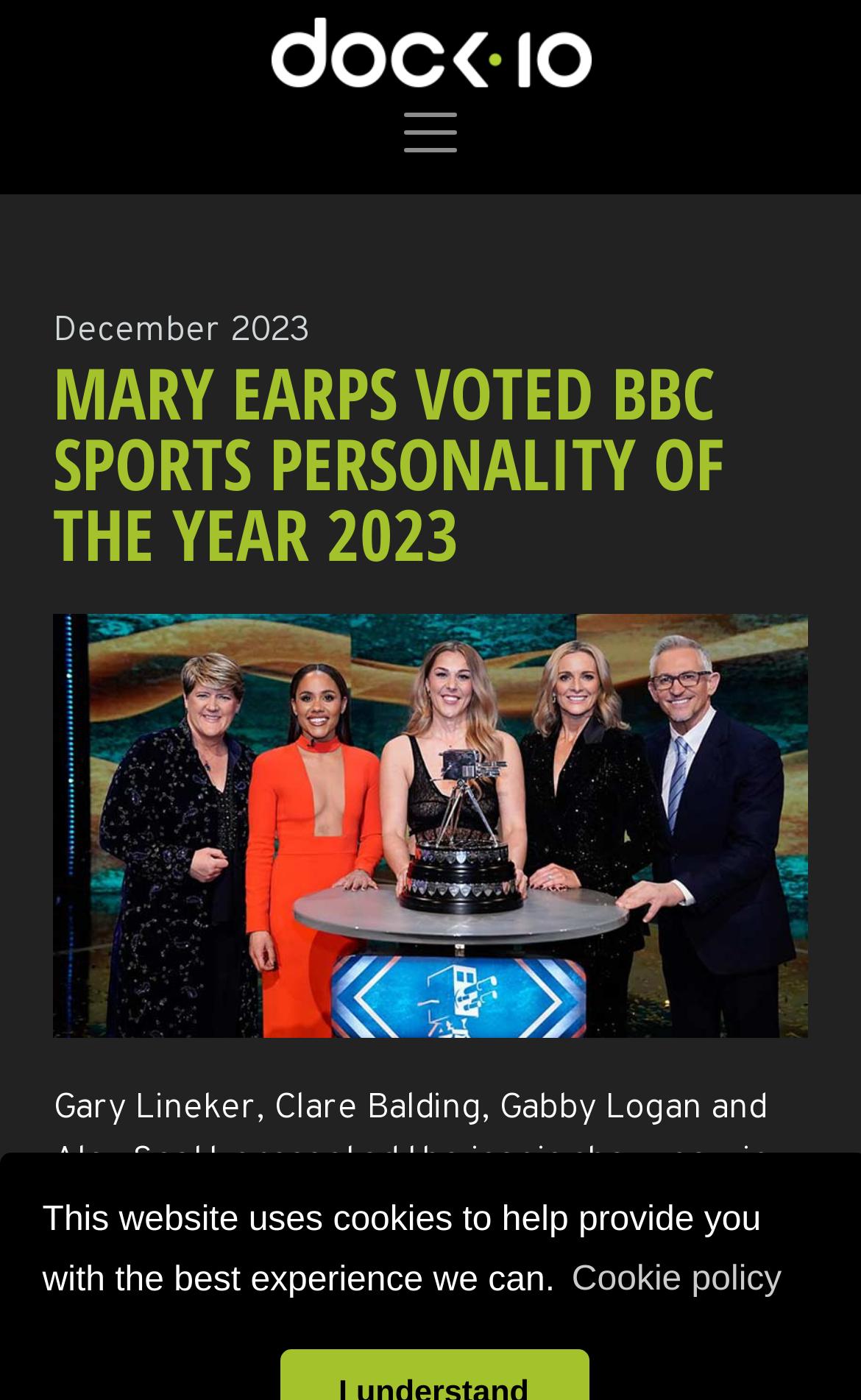Who presented the BBC Sports Personality of the Year show?
Answer briefly with a single word or phrase based on the image.

Gary Lineker, Clare Balding, Gabby Logan and Alex Scott